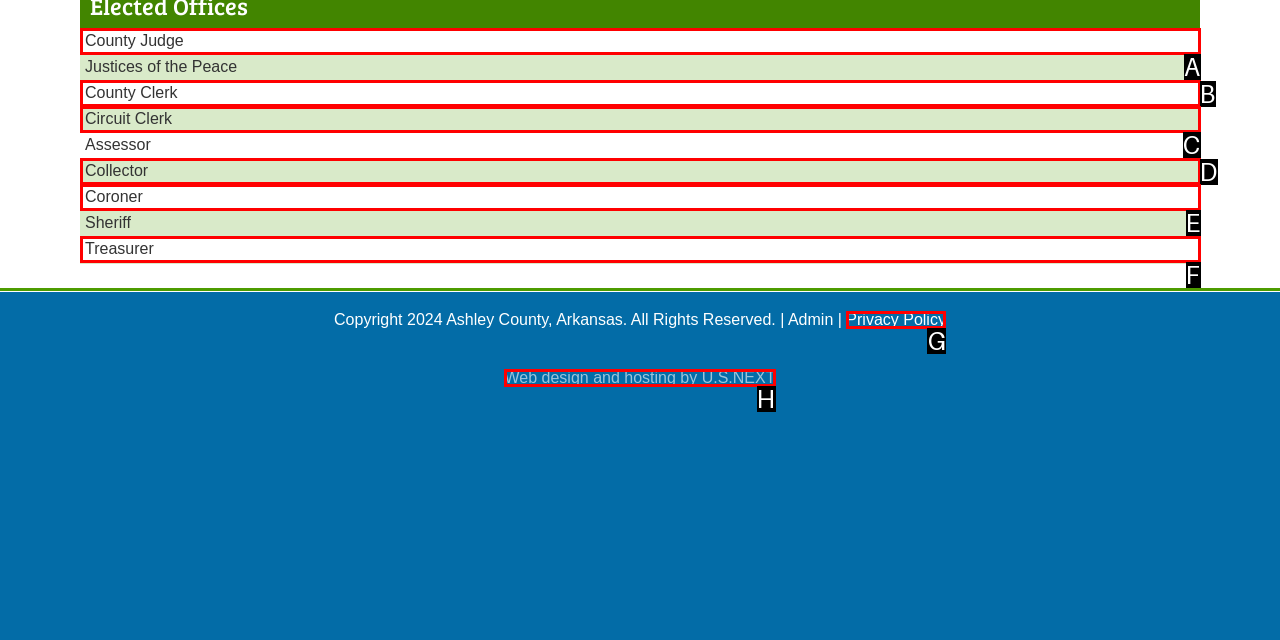Looking at the description: Privacy Policy, identify which option is the best match and respond directly with the letter of that option.

G